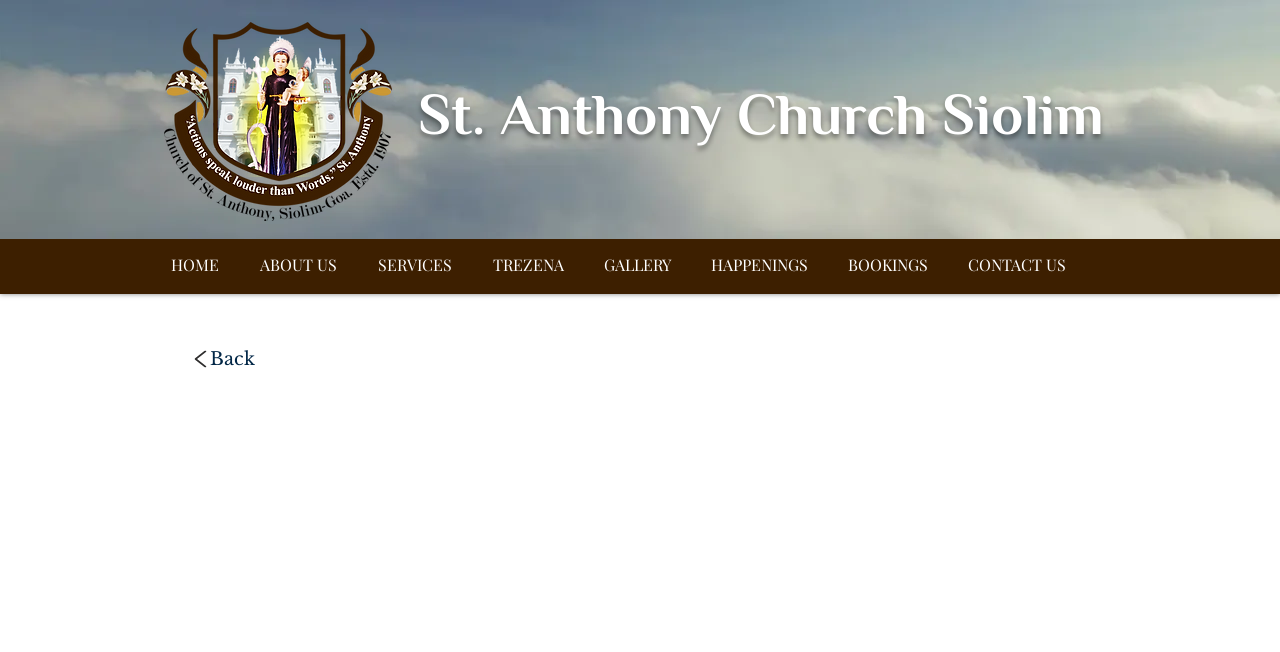Identify the bounding box for the element characterized by the following description: "CONTACT US".

[0.741, 0.359, 0.848, 0.425]